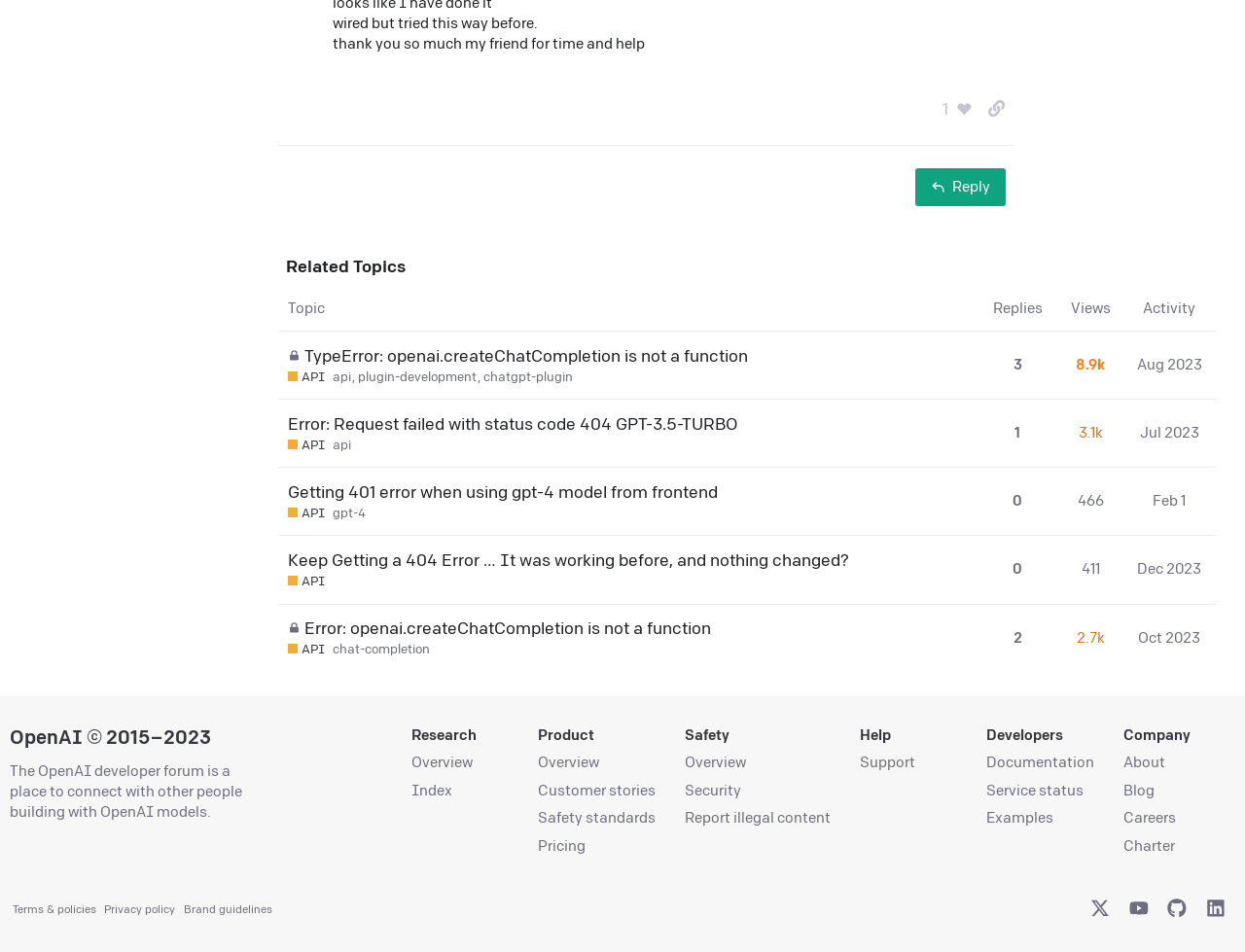Extract the bounding box coordinates for the UI element described by the text: "0". The coordinates should be in the form of [left, top, right, bottom] with values between 0 and 1.

[0.81, 0.504, 0.825, 0.55]